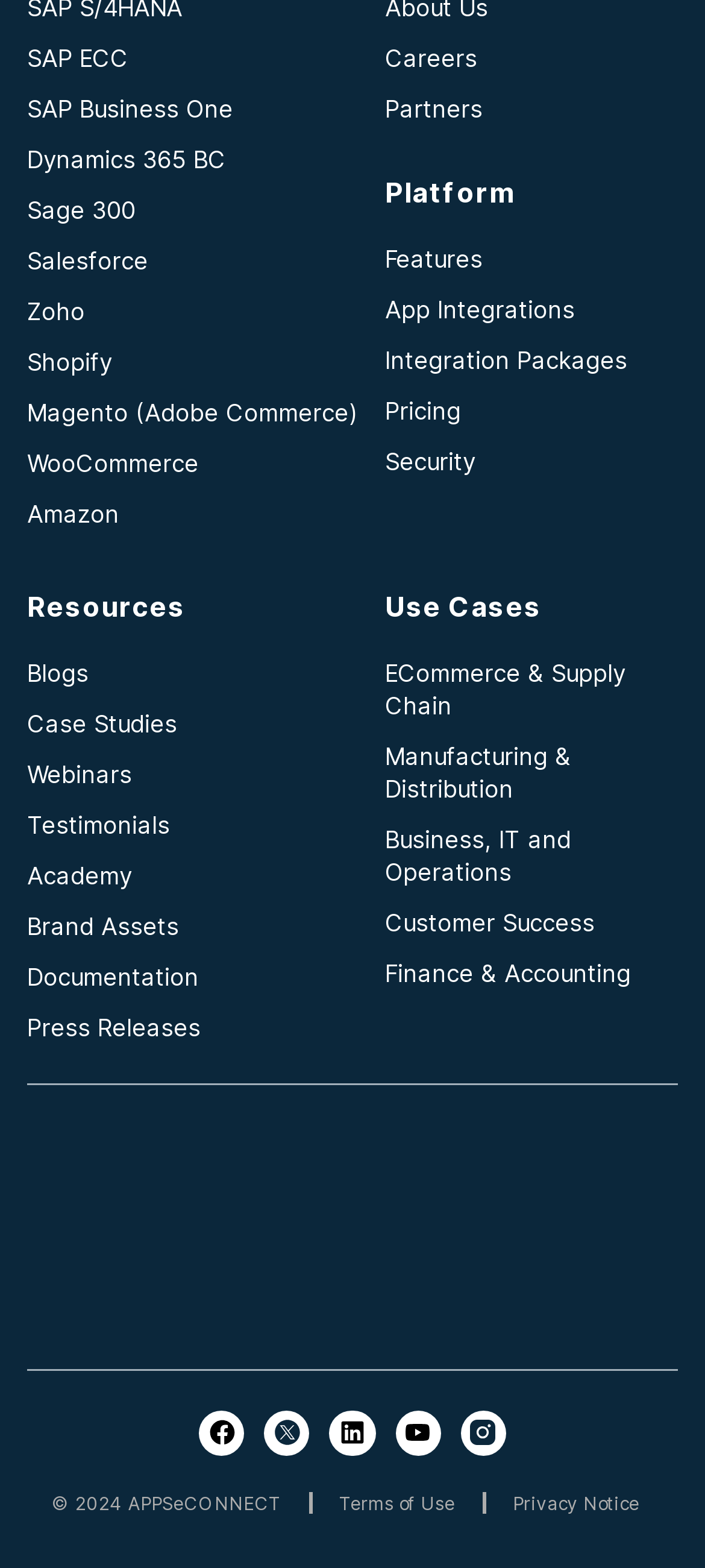Pinpoint the bounding box coordinates of the area that should be clicked to complete the following instruction: "View Features". The coordinates must be given as four float numbers between 0 and 1, i.e., [left, top, right, bottom].

[0.546, 0.154, 0.962, 0.175]